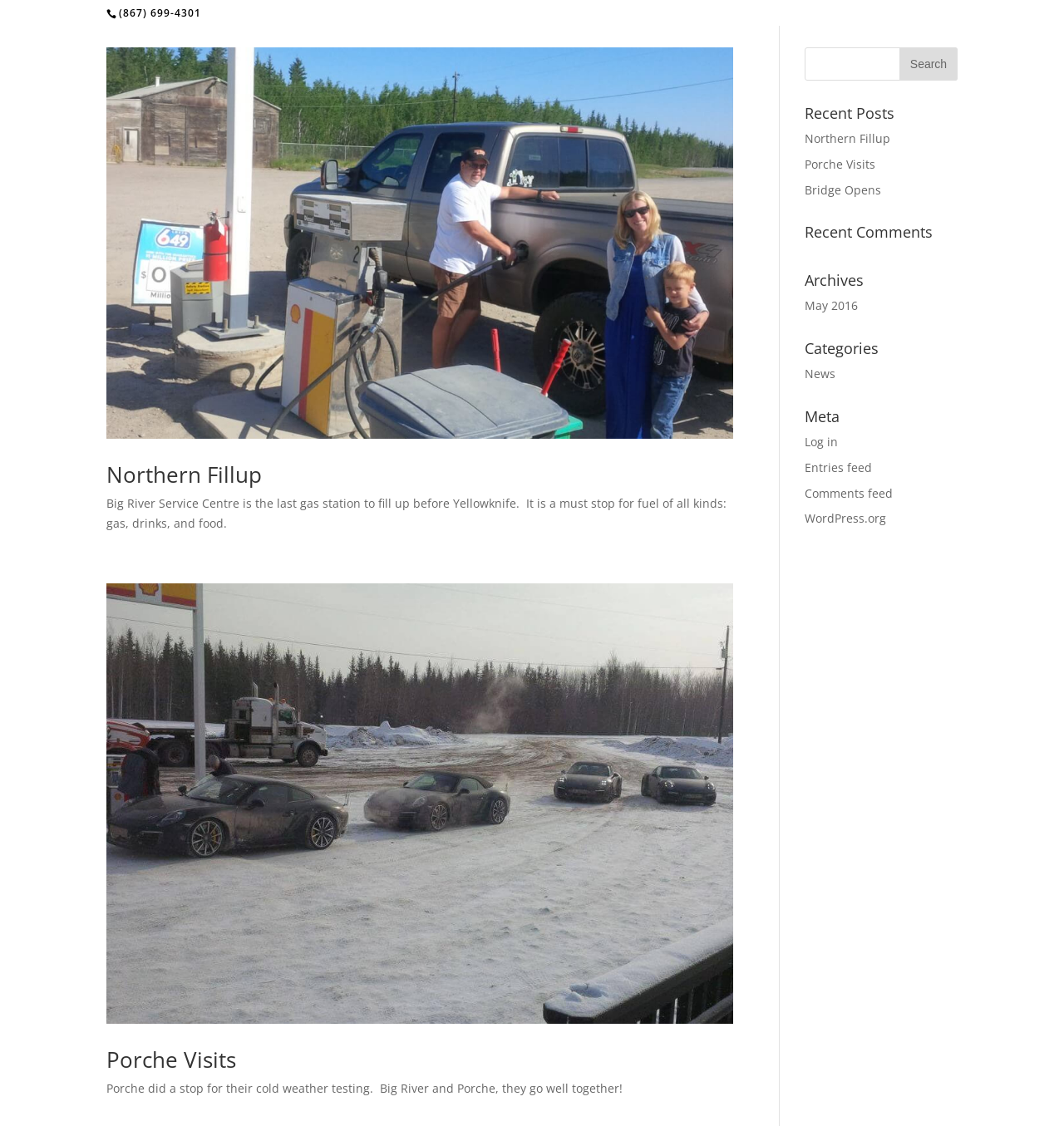Determine the bounding box coordinates for the area that needs to be clicked to fulfill this task: "Visit the News category". The coordinates must be given as four float numbers between 0 and 1, i.e., [left, top, right, bottom].

[0.756, 0.325, 0.785, 0.339]